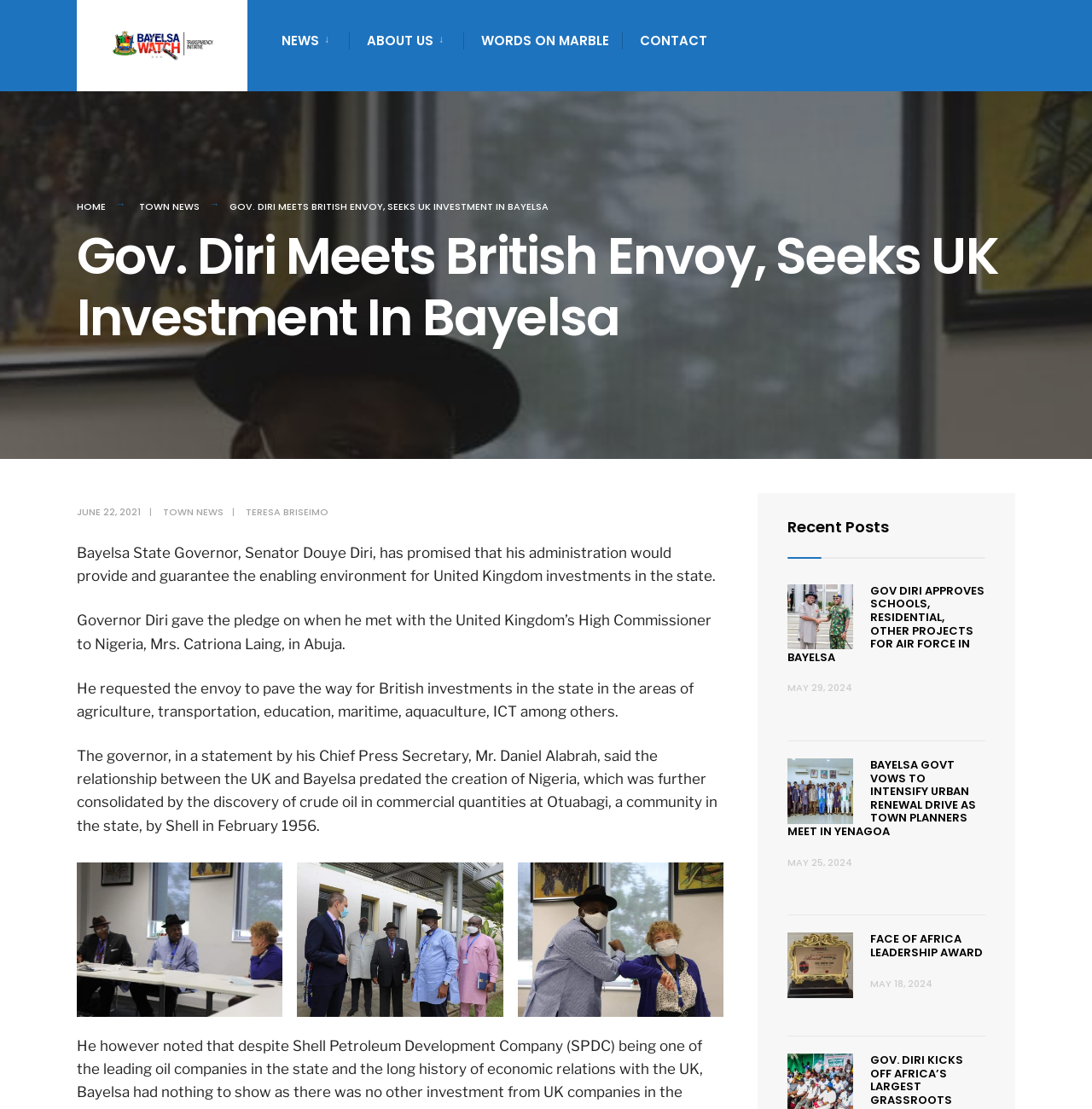Find the bounding box coordinates of the element you need to click on to perform this action: 'Visit the 'HOME' page'. The coordinates should be represented by four float values between 0 and 1, in the format [left, top, right, bottom].

[0.07, 0.18, 0.097, 0.192]